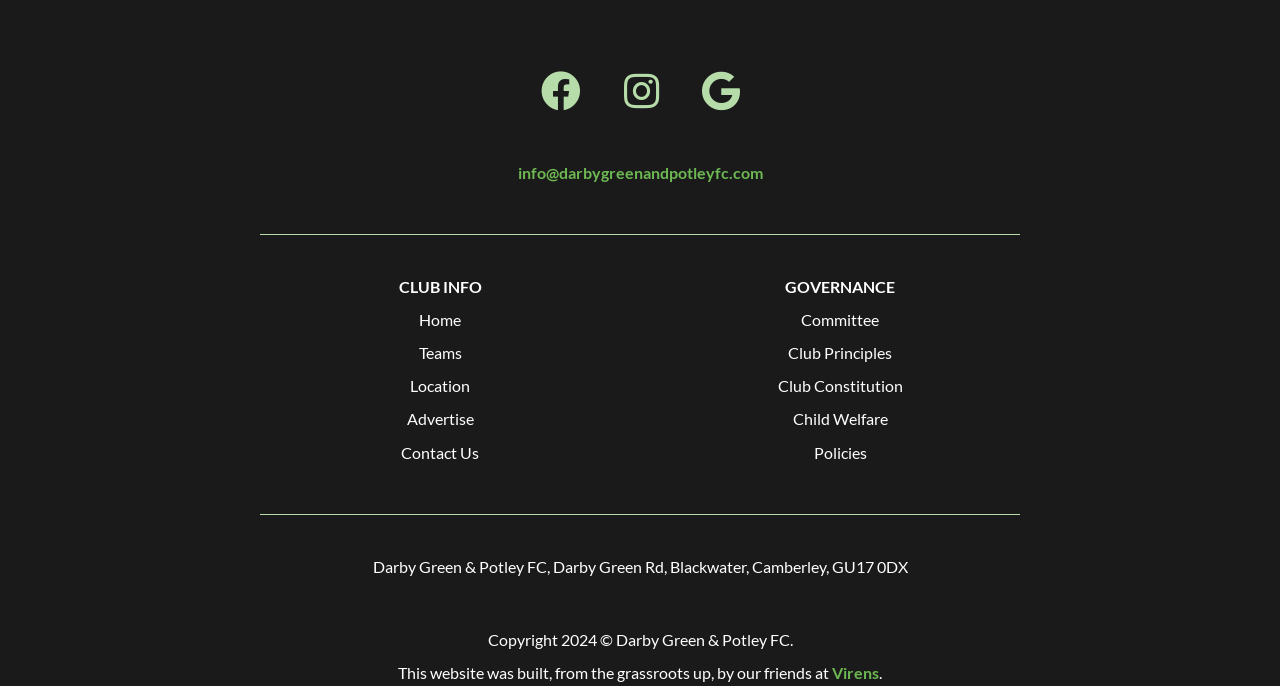Can you pinpoint the bounding box coordinates for the clickable element required for this instruction: "Check the club's location"? The coordinates should be four float numbers between 0 and 1, i.e., [left, top, right, bottom].

[0.32, 0.553, 0.367, 0.581]